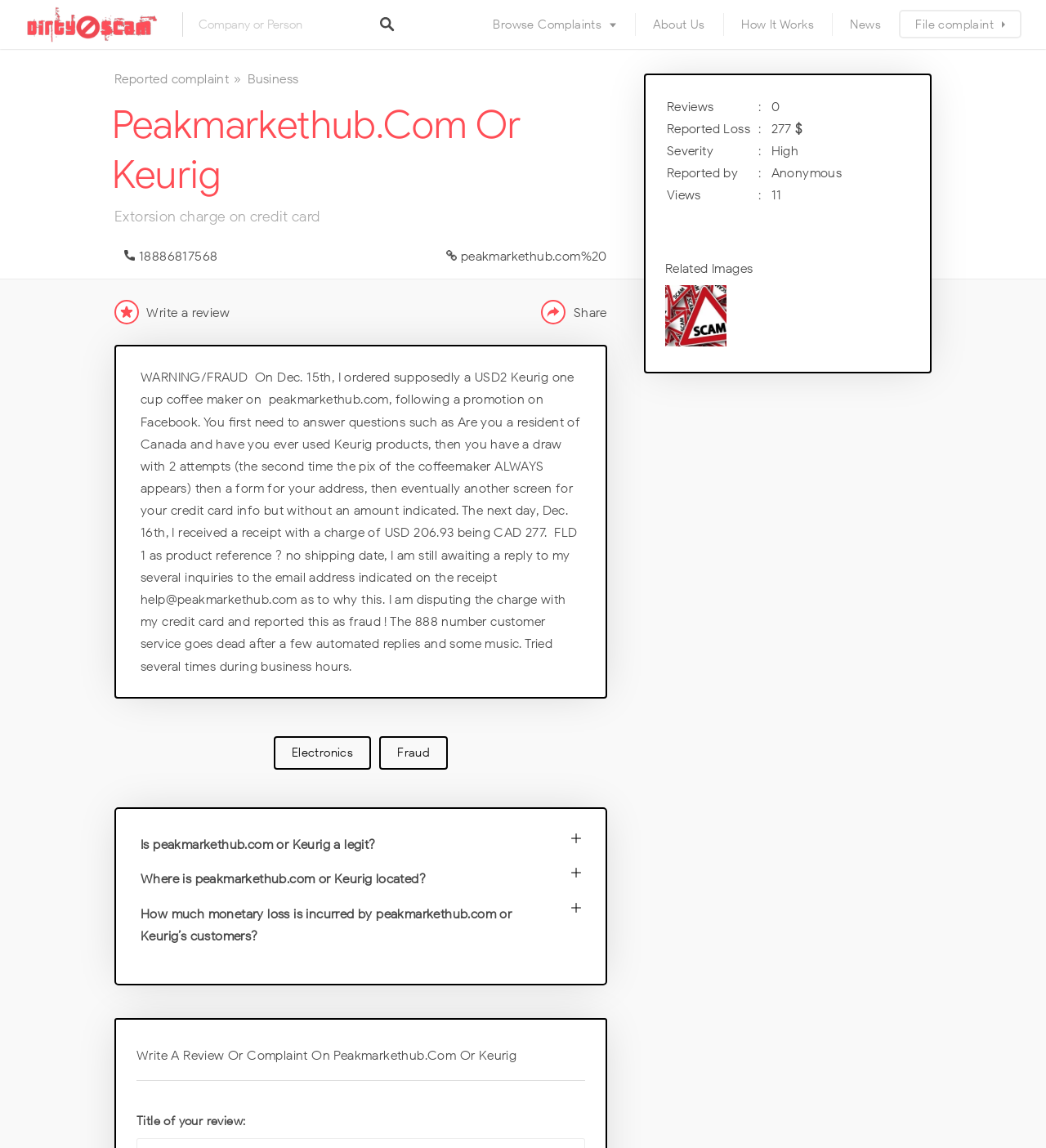Pinpoint the bounding box coordinates of the area that should be clicked to complete the following instruction: "Search for complaints". The coordinates must be given as four float numbers between 0 and 1, i.e., [left, top, right, bottom].

[0.174, 0.0, 0.393, 0.043]